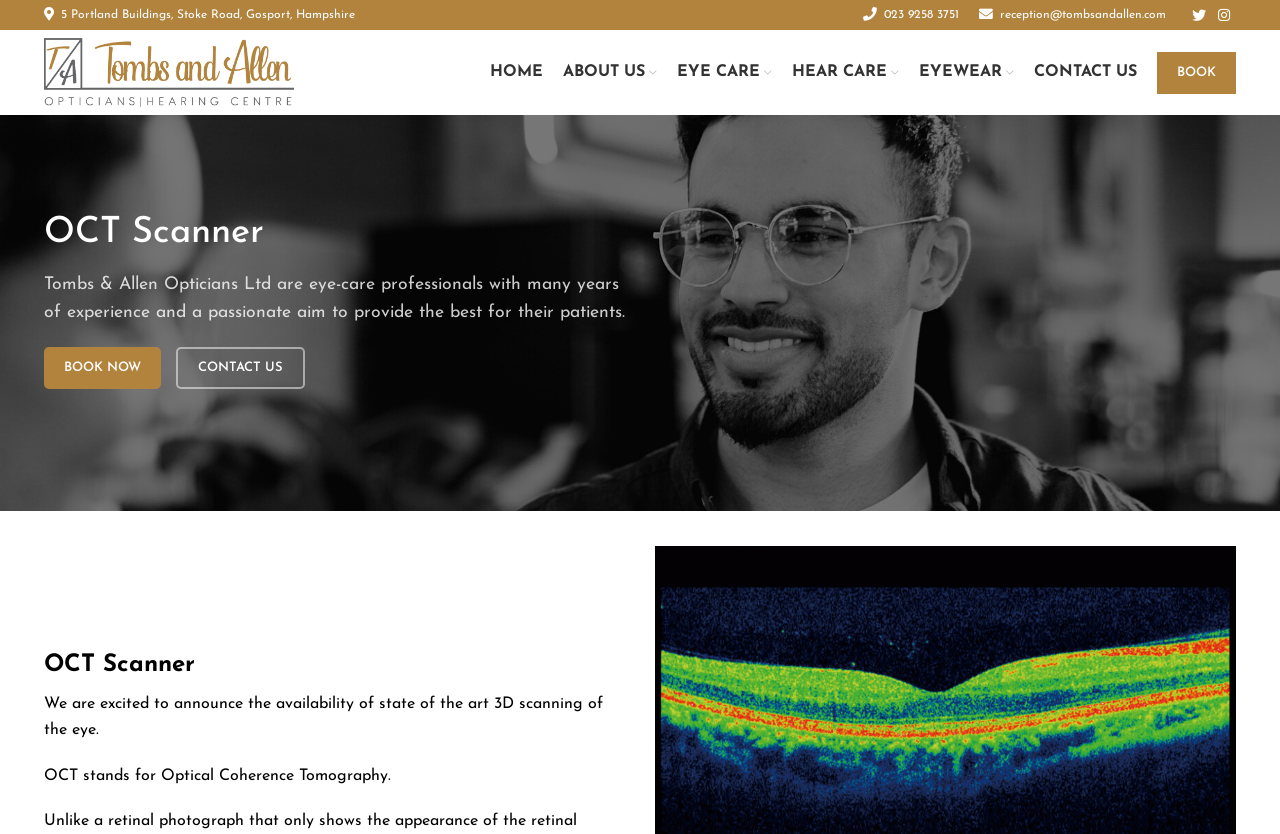Give an extensive and precise description of the webpage.

The webpage is about Tombs and Allen Opticians and Hearing Centre, specifically highlighting their OCT Scanner service. At the top right corner, there are social media links to Twitter and Instagram. Below these links, the company's logo and name are displayed, with an image of the logo situated directly below the text.

The main navigation menu is located in the middle of the top section, featuring links to HOME, ABOUT US, EYE CARE, HEAR CARE, EYEWEAR, and CONTACT US. These links are evenly spaced and aligned horizontally.

On the right side of the page, there is a prominent call-to-action button labeled "BOOK". Below this button, there is a section dedicated to the OCT Scanner service. The title "OCT Scanner" is displayed prominently, followed by a brief description of the service and its benefits. There are two links, "BOOK NOW" and "CONTACT US", situated side by side, allowing users to take action or get in touch with the company.

Further down, there is another section that provides more information about the OCT Scanner, including a brief explanation of what OCT stands for and its capabilities. The text is divided into three paragraphs, with the title "OCT Scanner" repeated at the top of this section.